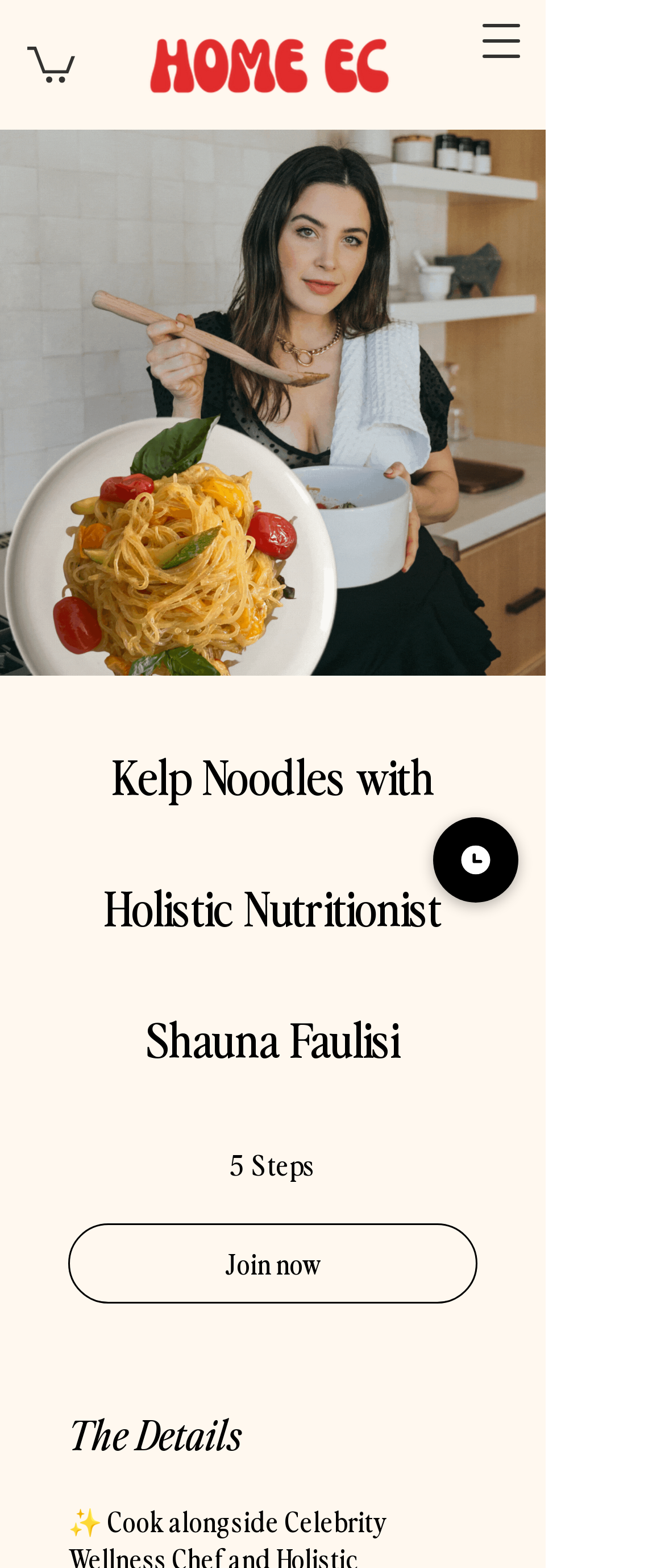Find the bounding box coordinates for the HTML element described as: "Book a Class". The coordinates should consist of four float values between 0 and 1, i.e., [left, top, right, bottom].

[0.651, 0.521, 0.779, 0.576]